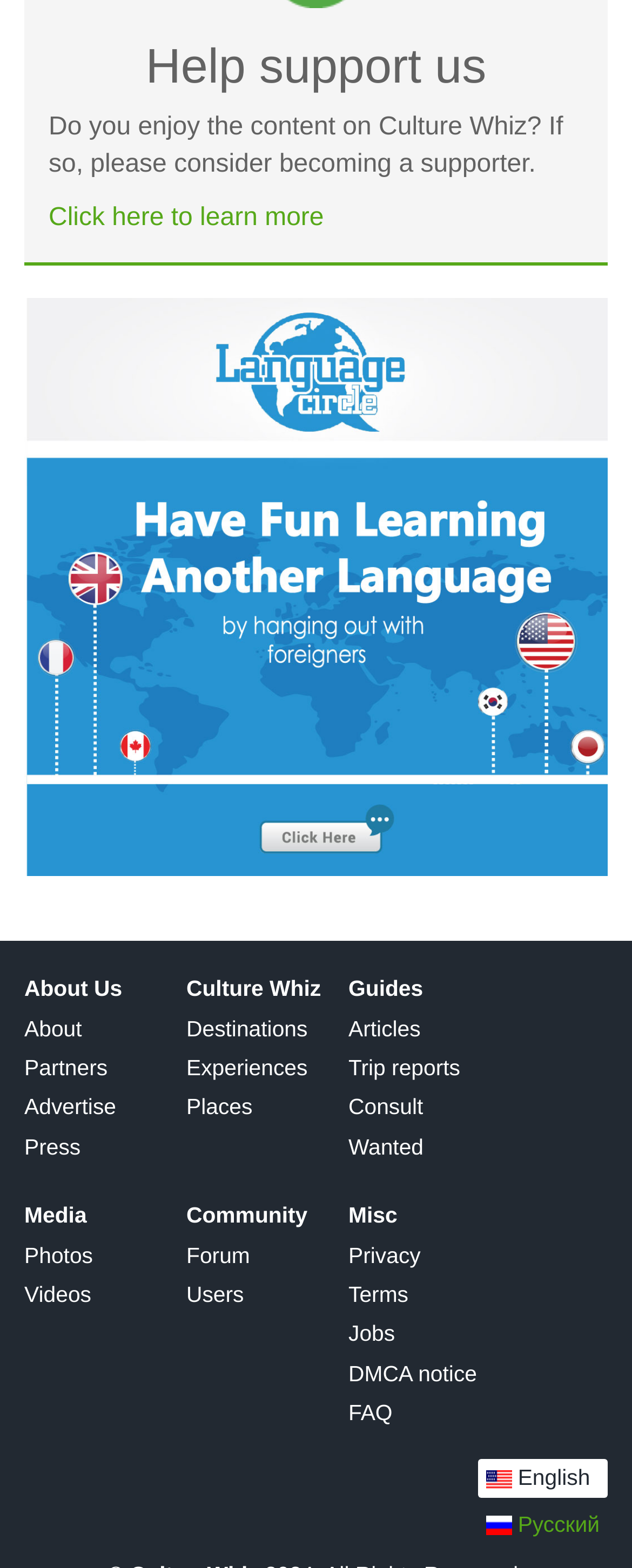Answer the question in one word or a short phrase:
What is the language of the webpage?

English